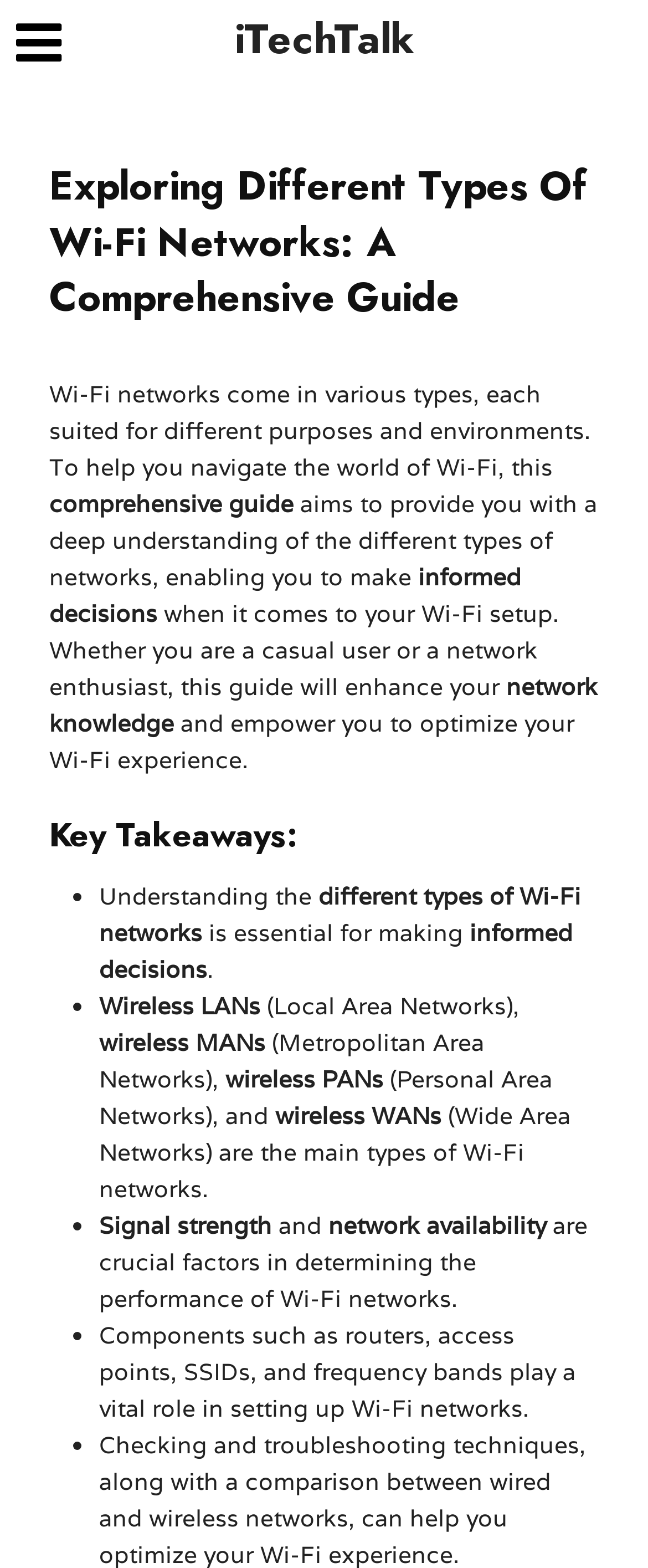Give an in-depth explanation of the webpage layout and content.

The webpage is a comprehensive guide to exploring different types of Wi-Fi networks. At the top, there is a header section with a logo and a link to "iTechTalk". Below the header, there is a main heading that reads "Exploring Different Types Of Wi-Fi Networks: A Comprehensive Guide". 

Following the main heading, there is a brief introduction to Wi-Fi networks, explaining that they come in various types suited for different purposes and environments. The introduction is divided into five paragraphs, each describing the importance of understanding Wi-Fi networks and how this guide will help readers make informed decisions.

Below the introduction, there is a section titled "Key Takeaways" with a list of five bullet points. The first bullet point explains the importance of understanding different types of Wi-Fi networks. The second bullet point mentions Wireless LANs, wireless MANs, wireless PANs, and wireless WANs as the main types of Wi-Fi networks. The third bullet point highlights the significance of signal strength and network availability in determining Wi-Fi network performance. The fourth bullet point discusses the crucial role of components such as routers, access points, SSIDs, and frequency bands in setting up Wi-Fi networks. The last bullet point is not explicitly stated, but it seems to be a continuation of the discussion on Wi-Fi network components.